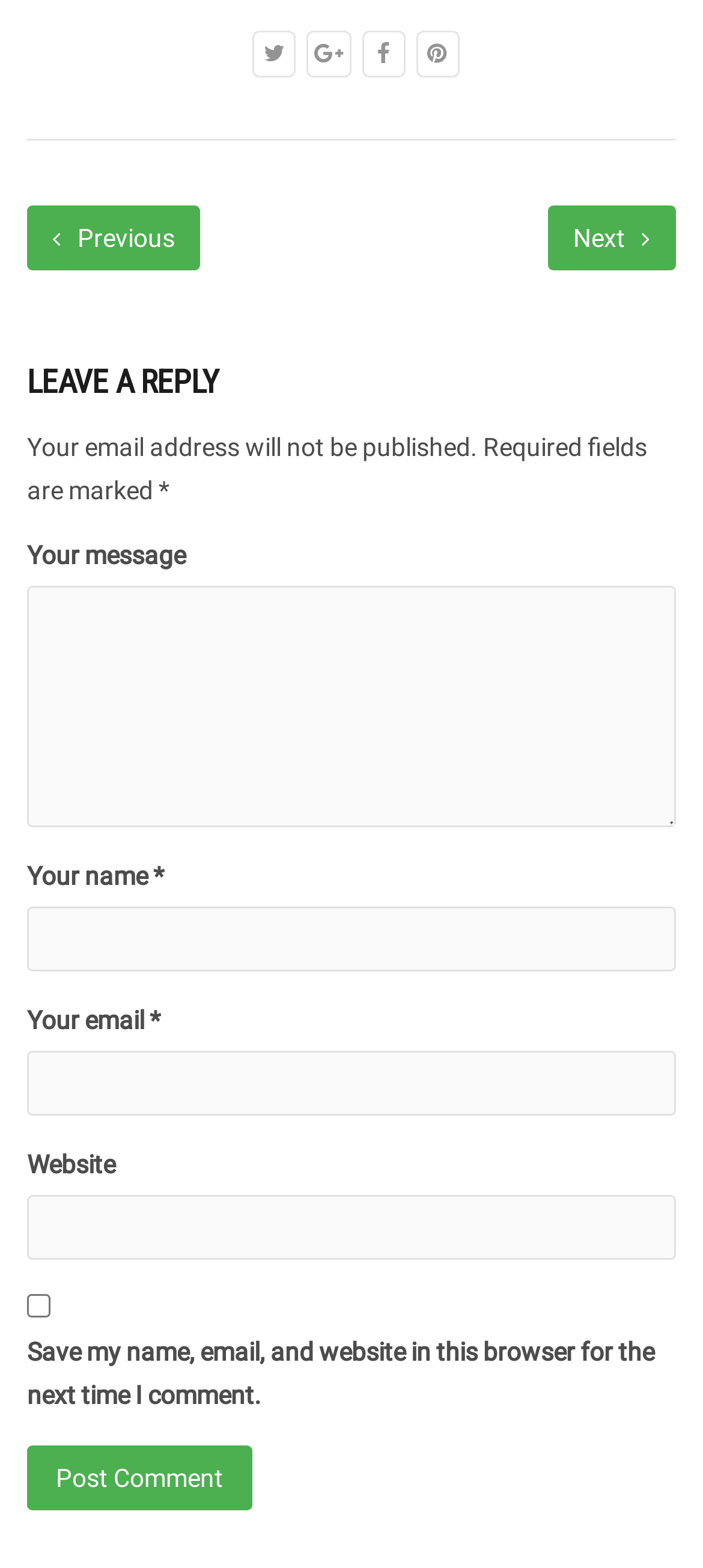How many form fields are required?
Could you please answer the question thoroughly and with as much detail as possible?

I can see that the form fields 'Your name', 'Your email', and 'Your message' are marked with an asterisk (*), indicating that they are required fields. Therefore, there are three required form fields.